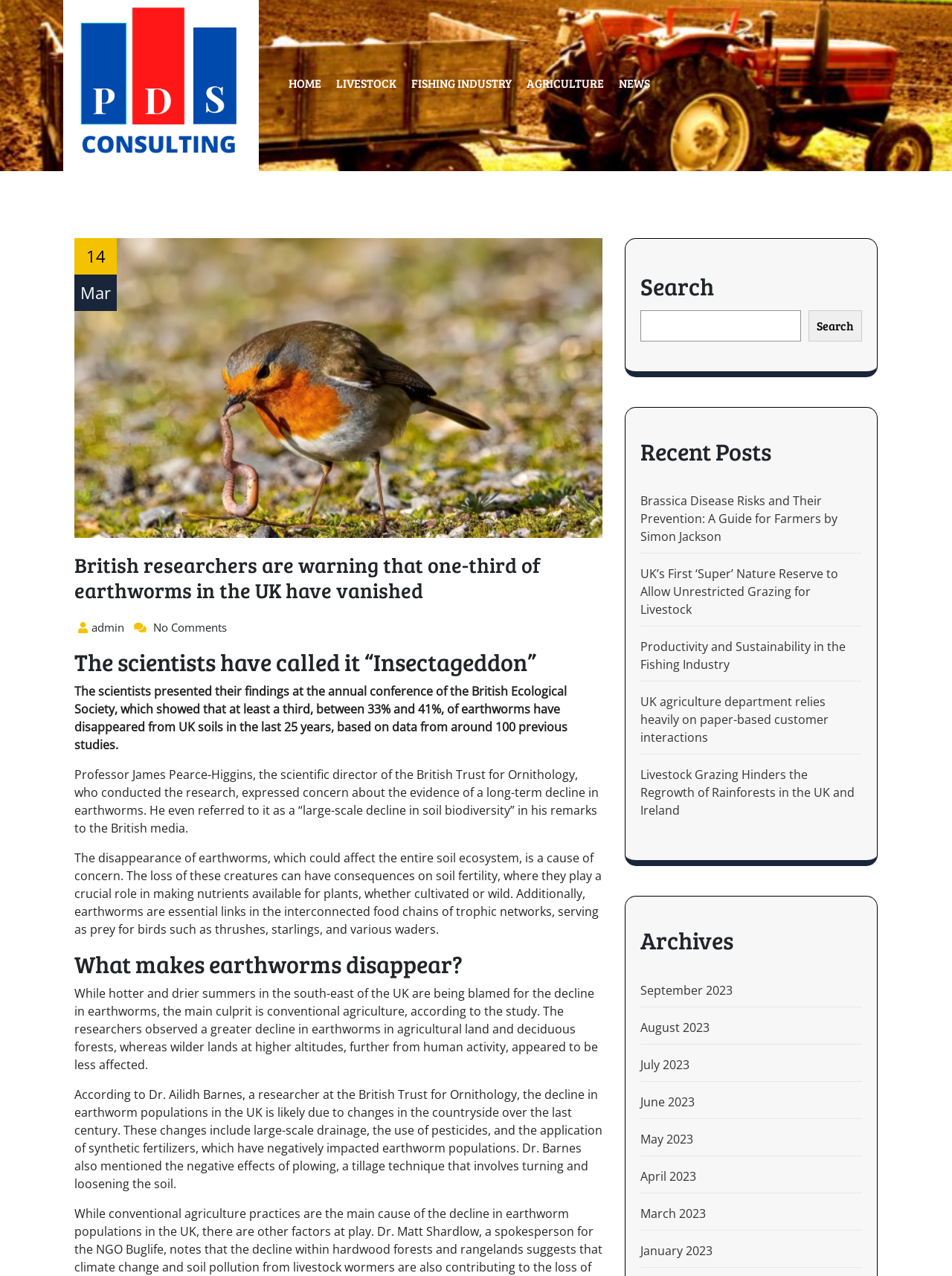Can you give a comprehensive explanation to the question given the content of the image?
What is the percentage of earthworms that have disappeared?

According to the article, the scientists presented their findings at the annual conference of the British Ecological Society, which showed that at least a third, between 33% and 41%, of earthworms have disappeared from UK soils in the last 25 years.